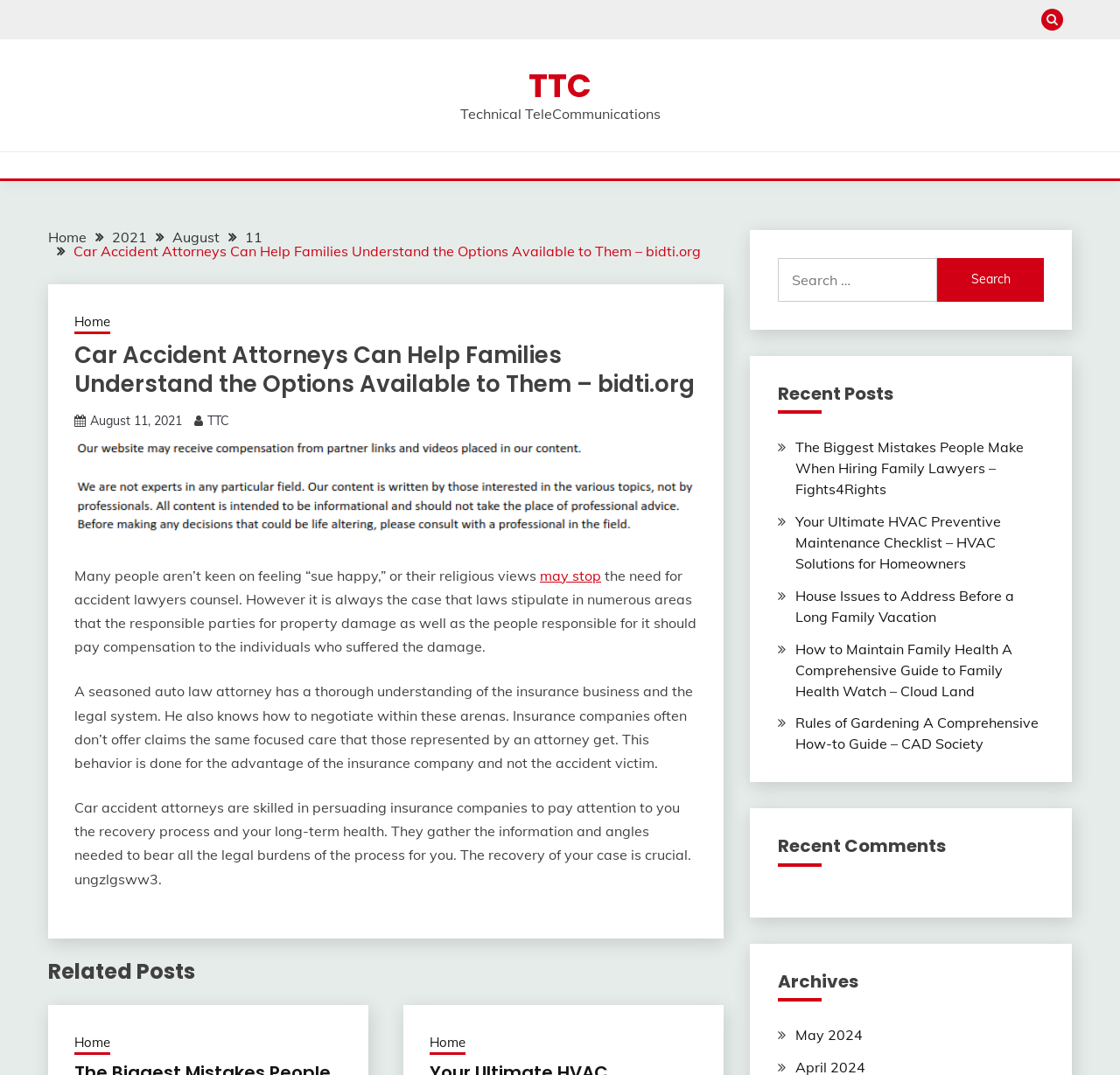Answer this question using a single word or a brief phrase:
What is the topic of the webpage?

Car accident attorneys